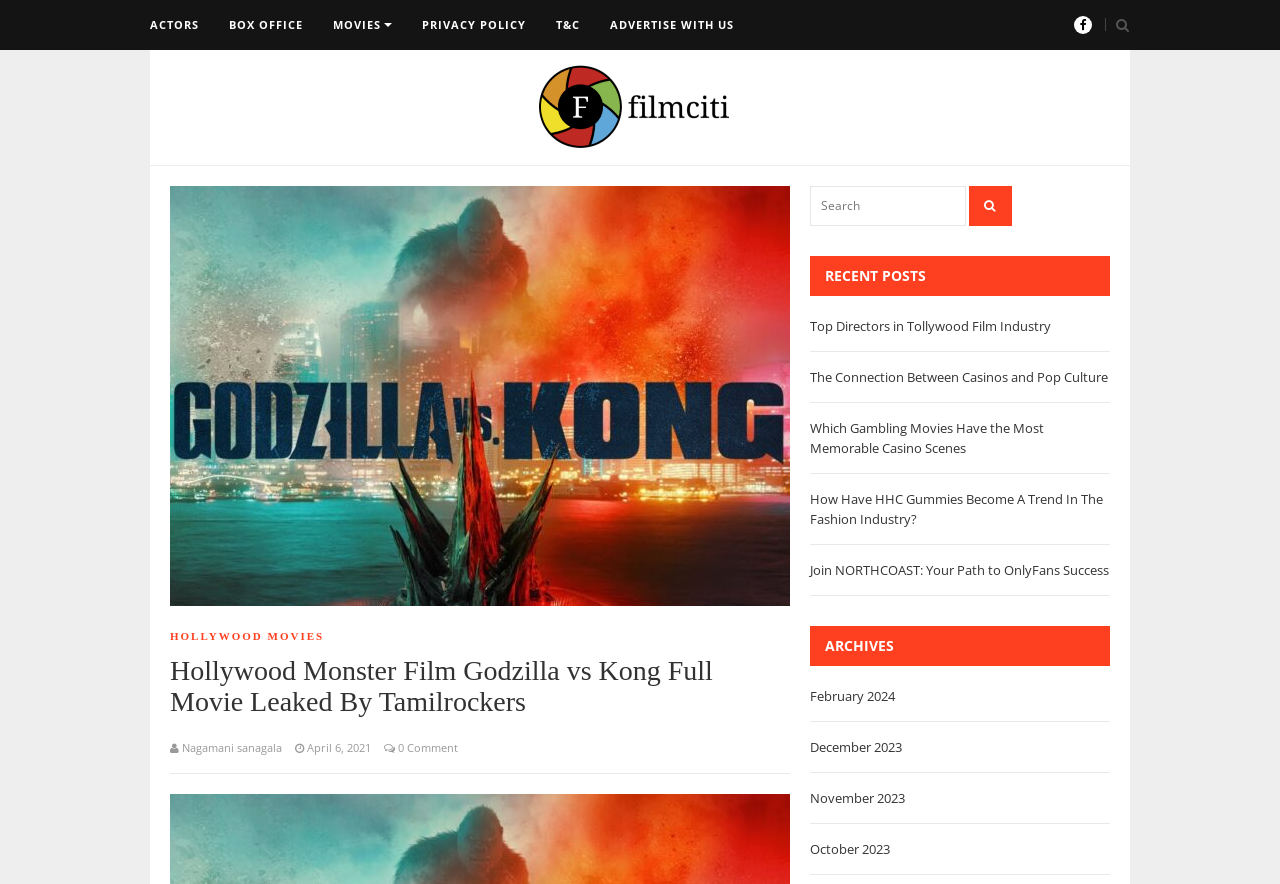Please provide the bounding box coordinates for the element that needs to be clicked to perform the following instruction: "Visit the ACTORS page". The coordinates should be given as four float numbers between 0 and 1, i.e., [left, top, right, bottom].

[0.117, 0.0, 0.155, 0.057]